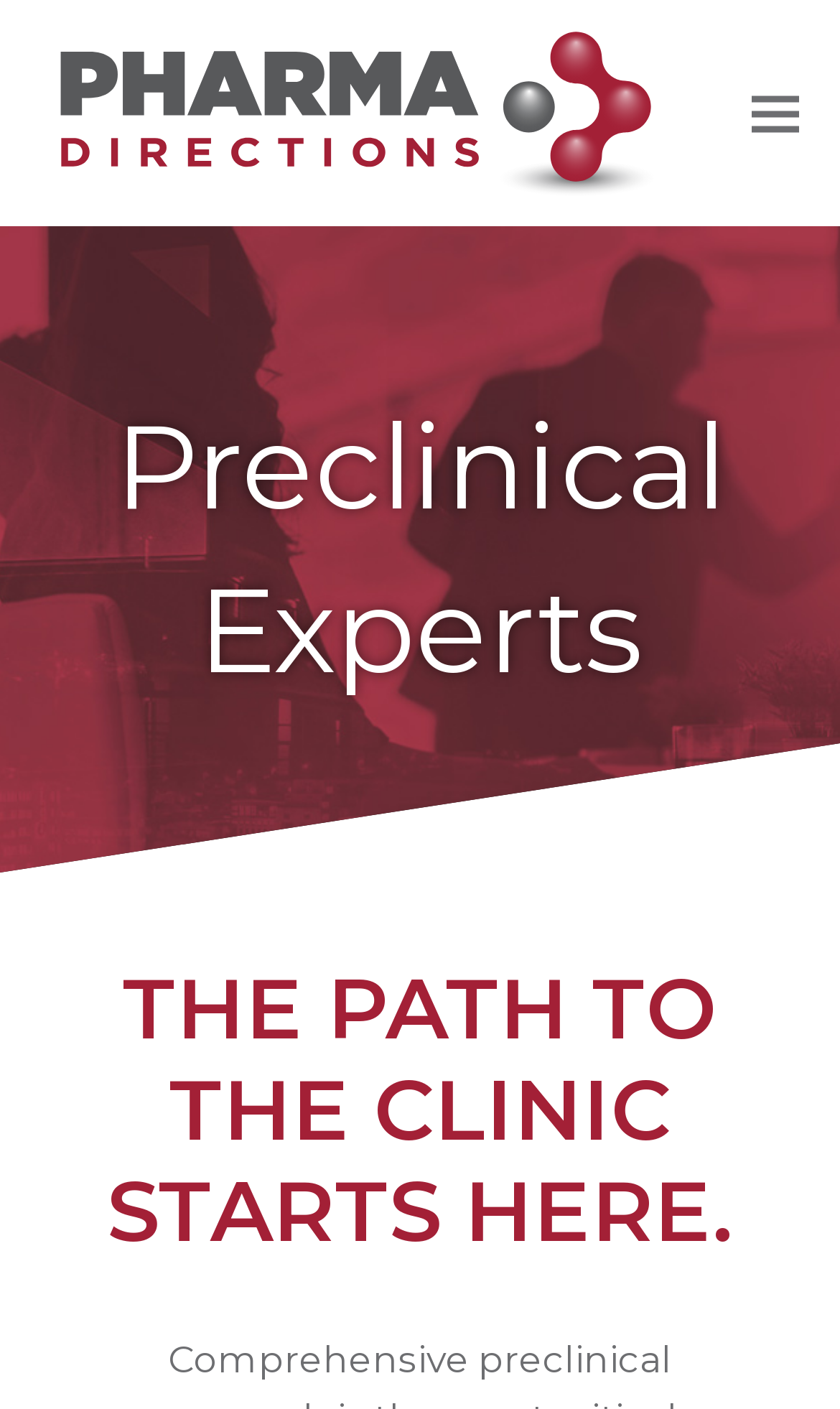Is the mobile menu expanded?
Could you answer the question with a detailed and thorough explanation?

The button 'Toggle mobile menu' has an attribute 'expanded: False', which indicates that the mobile menu is not expanded.